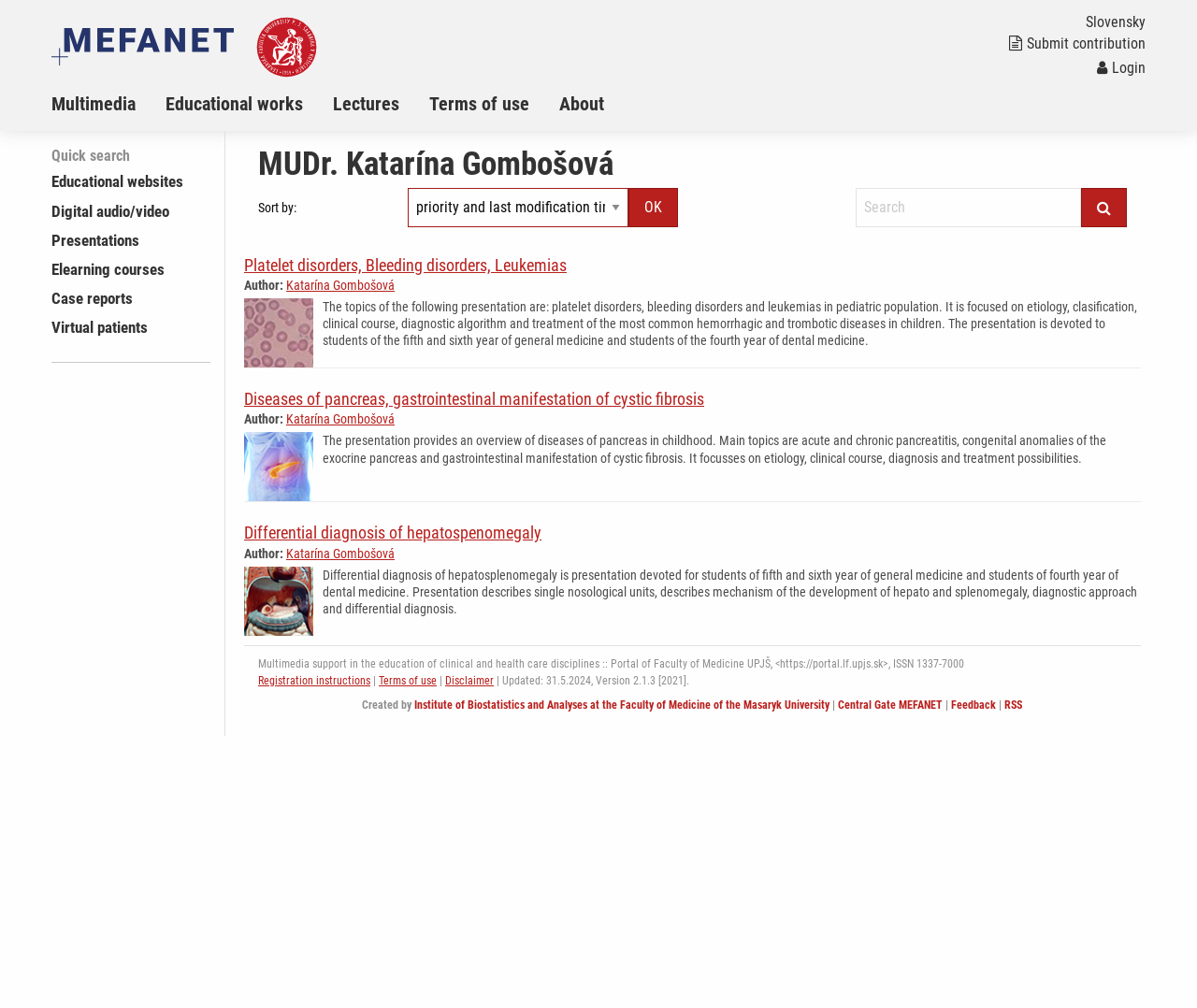What is the name of the project associated with the educational portal?
Please look at the screenshot and answer using one word or phrase.

MEFANET